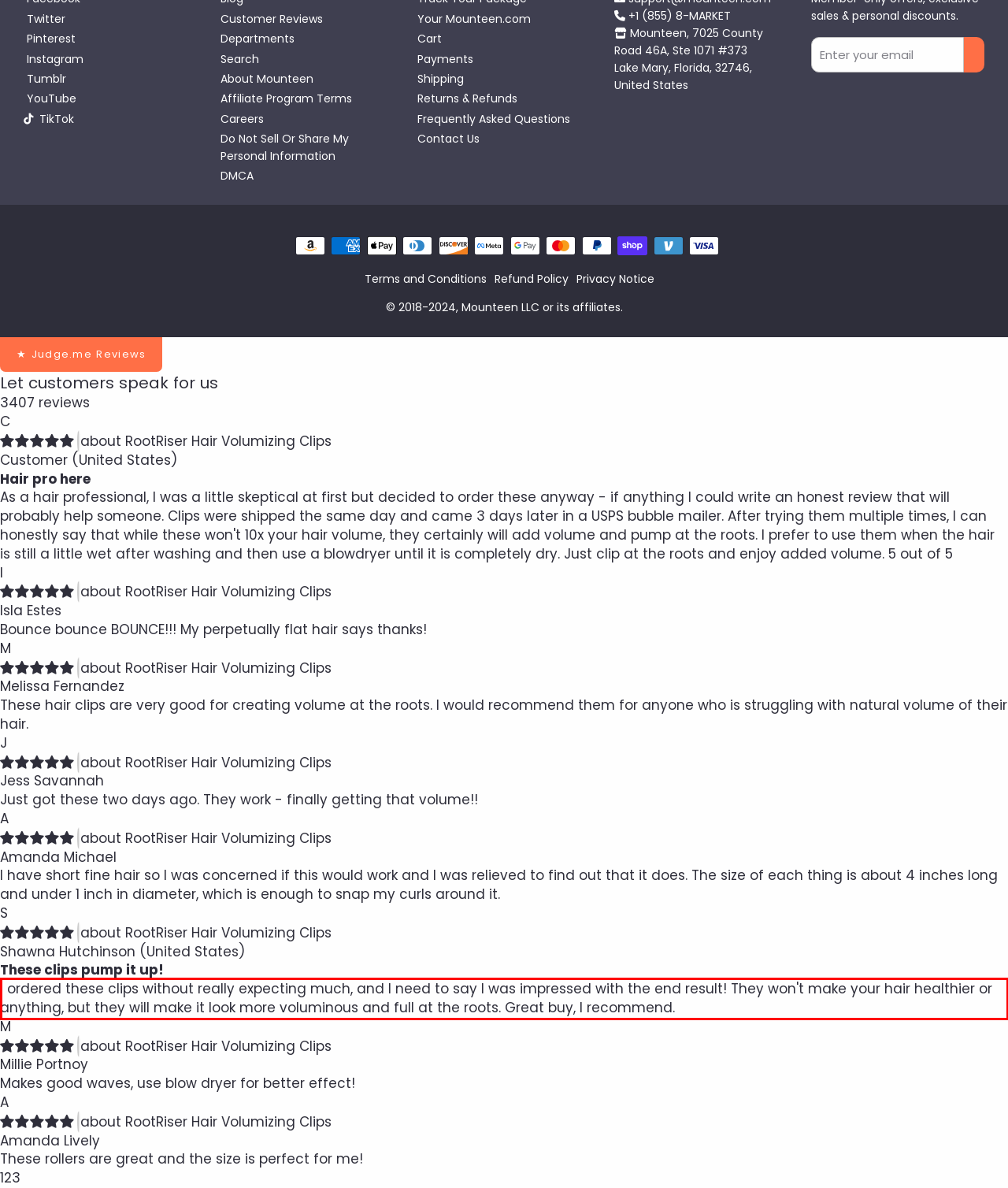You are looking at a screenshot of a webpage with a red rectangle bounding box. Use OCR to identify and extract the text content found inside this red bounding box.

I ordered these clips without really expecting much, and I need to say I was impressed with the end result! They won't make your hair healthier or anything, but they will make it look more voluminous and full at the roots. Great buy, I recommend.